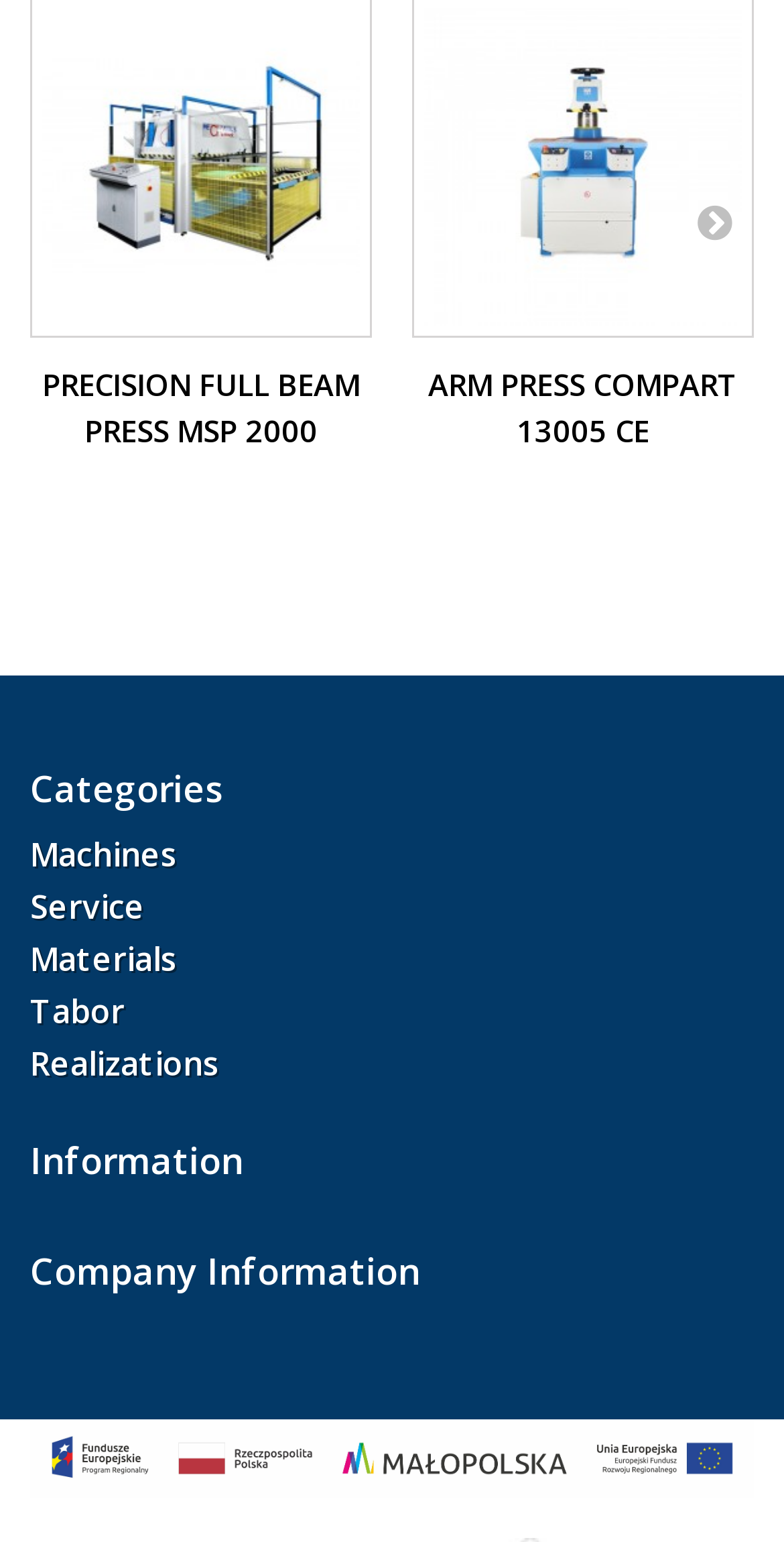What is the name of the company?
Using the visual information, answer the question in a single word or phrase.

Not specified